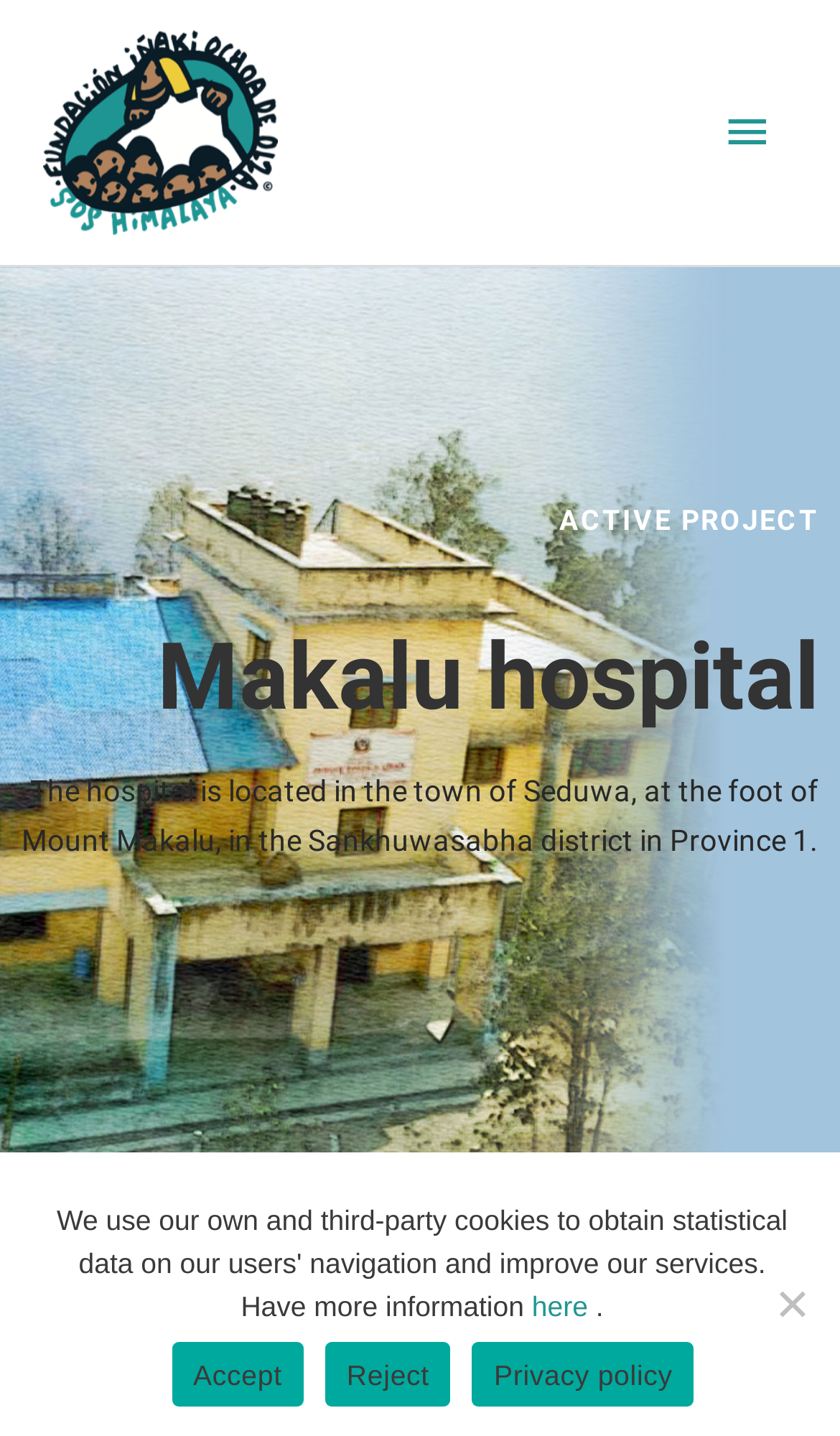What is the name of the organization associated with the hospital?
Using the image provided, answer with just one word or phrase.

SOS Himalaya